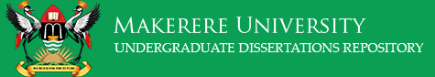What is the purpose of the platform?
Refer to the screenshot and answer in one word or phrase.

Undergraduate Dissertations Repository